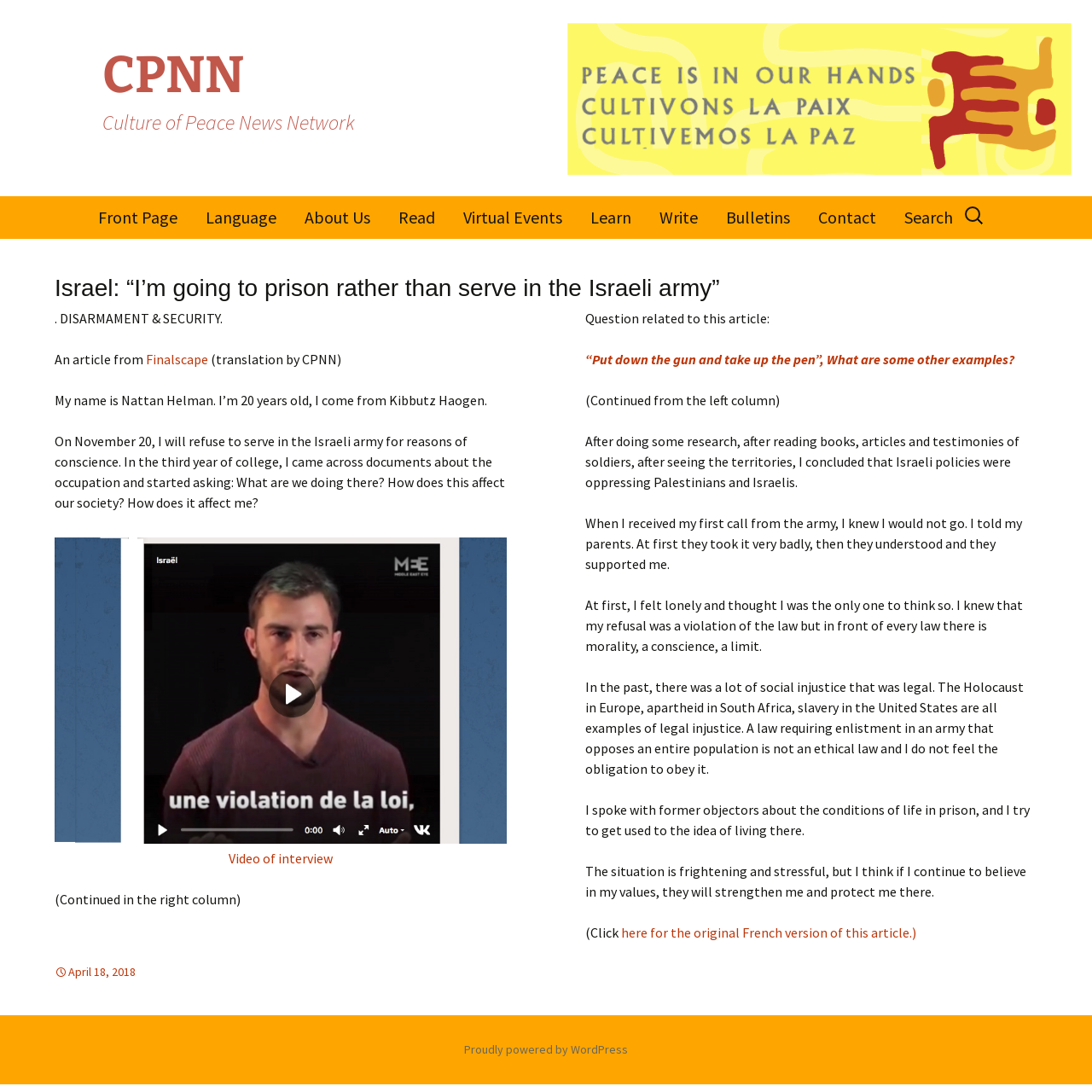Find the bounding box coordinates for the HTML element described in this sentence: "Proudly powered by WordPress". Provide the coordinates as four float numbers between 0 and 1, in the format [left, top, right, bottom].

[0.425, 0.954, 0.575, 0.968]